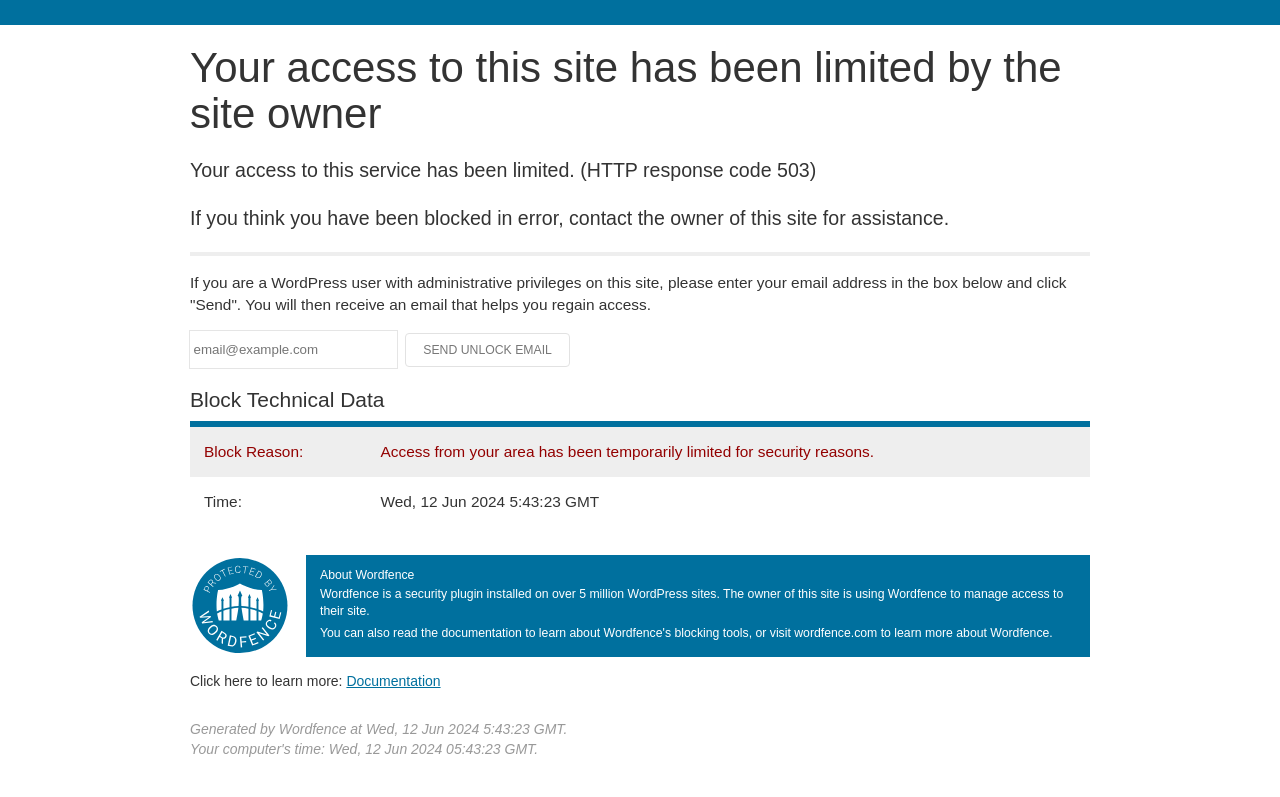Examine the screenshot and answer the question in as much detail as possible: What is the action that can be taken if you think you have been blocked in error?

If you think you have been blocked in error, you can contact the owner of this site for assistance, as mentioned in the StaticText element.